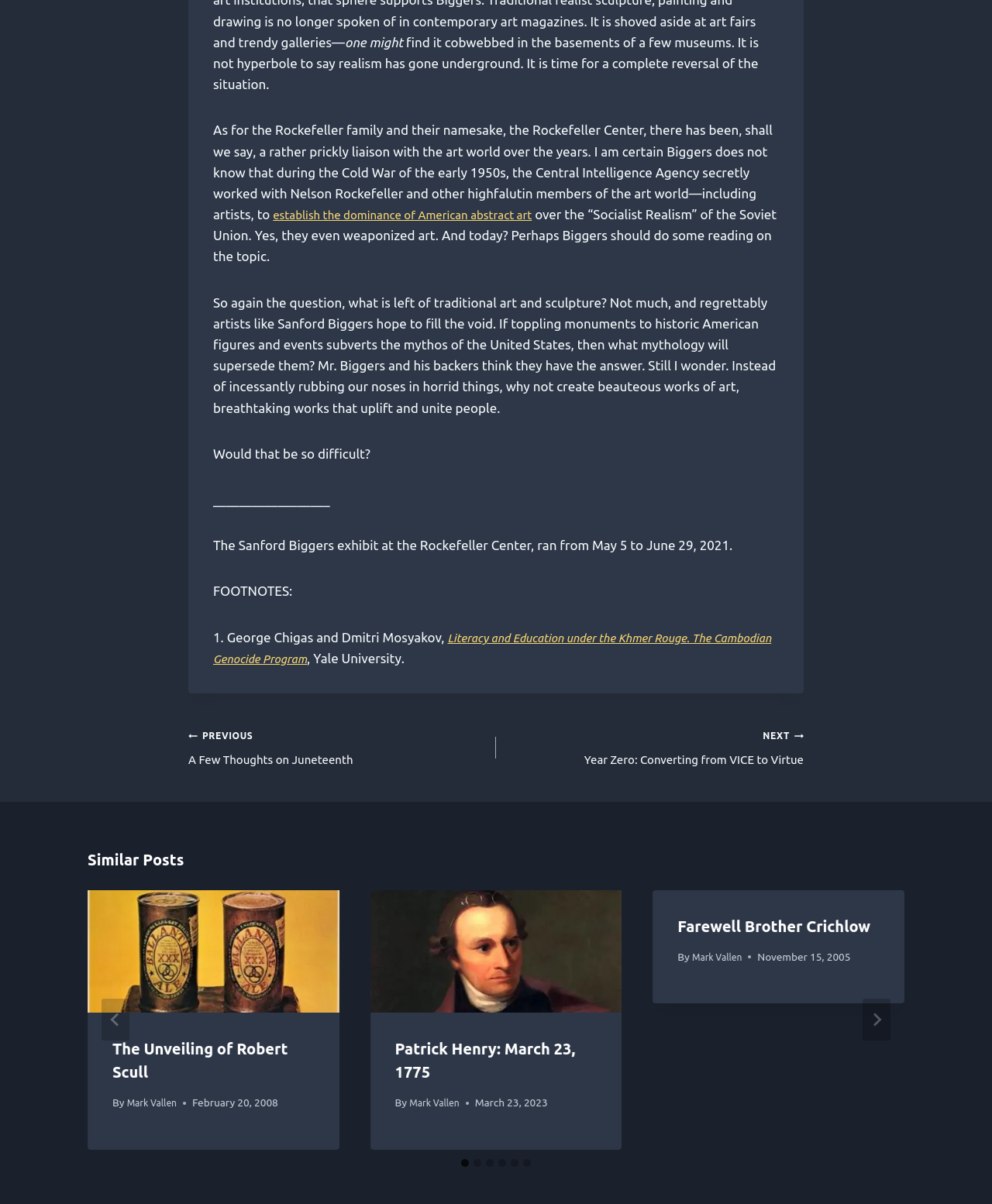Can you show the bounding box coordinates of the region to click on to complete the task described in the instruction: "Click the 'PREVIOUS A Few Thoughts on Juneteenth' link"?

[0.19, 0.638, 0.5, 0.679]